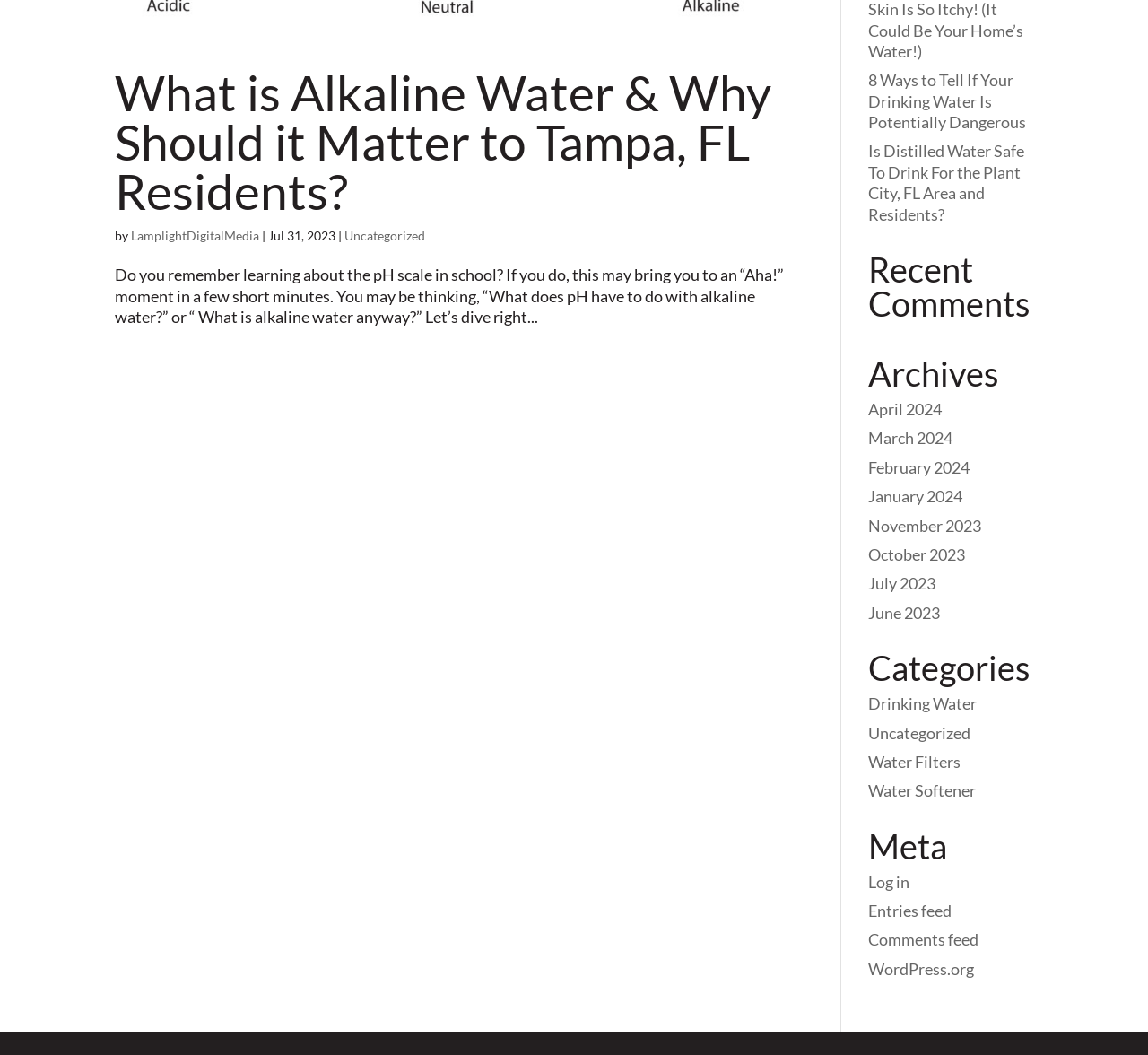Locate the bounding box of the user interface element based on this description: "June 2023".

[0.756, 0.571, 0.819, 0.59]